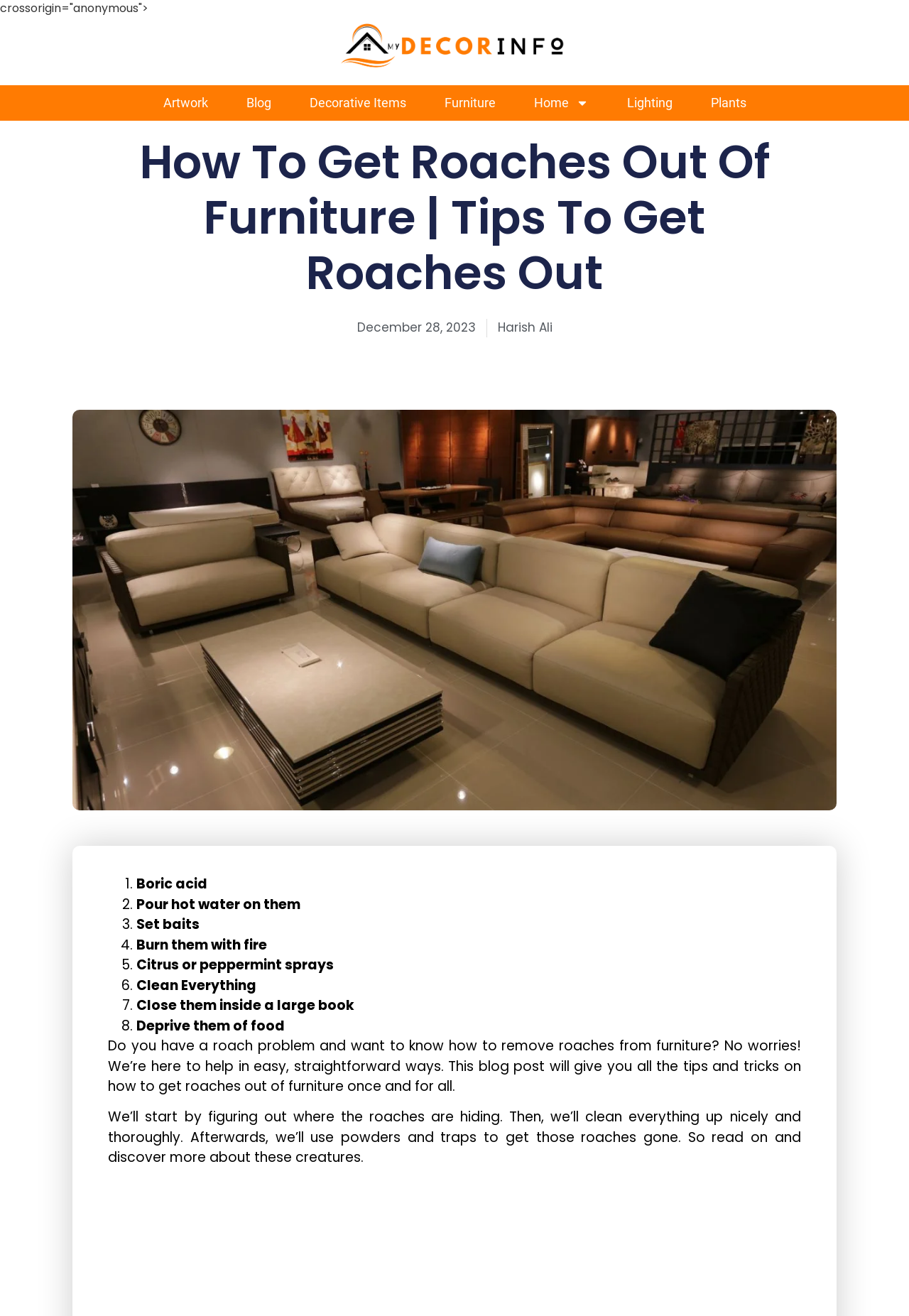Please identify the coordinates of the bounding box for the clickable region that will accomplish this instruction: "Click on the 'Furniture' link".

[0.468, 0.065, 0.566, 0.092]